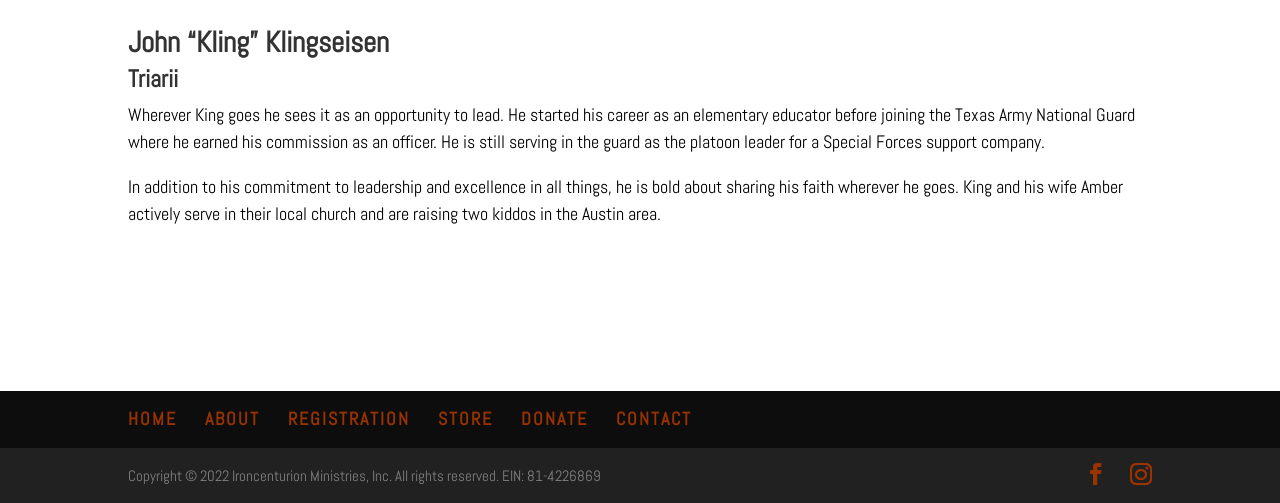Find the bounding box coordinates for the area that should be clicked to accomplish the instruction: "contact Ironcenturion Ministries".

[0.481, 0.809, 0.541, 0.855]